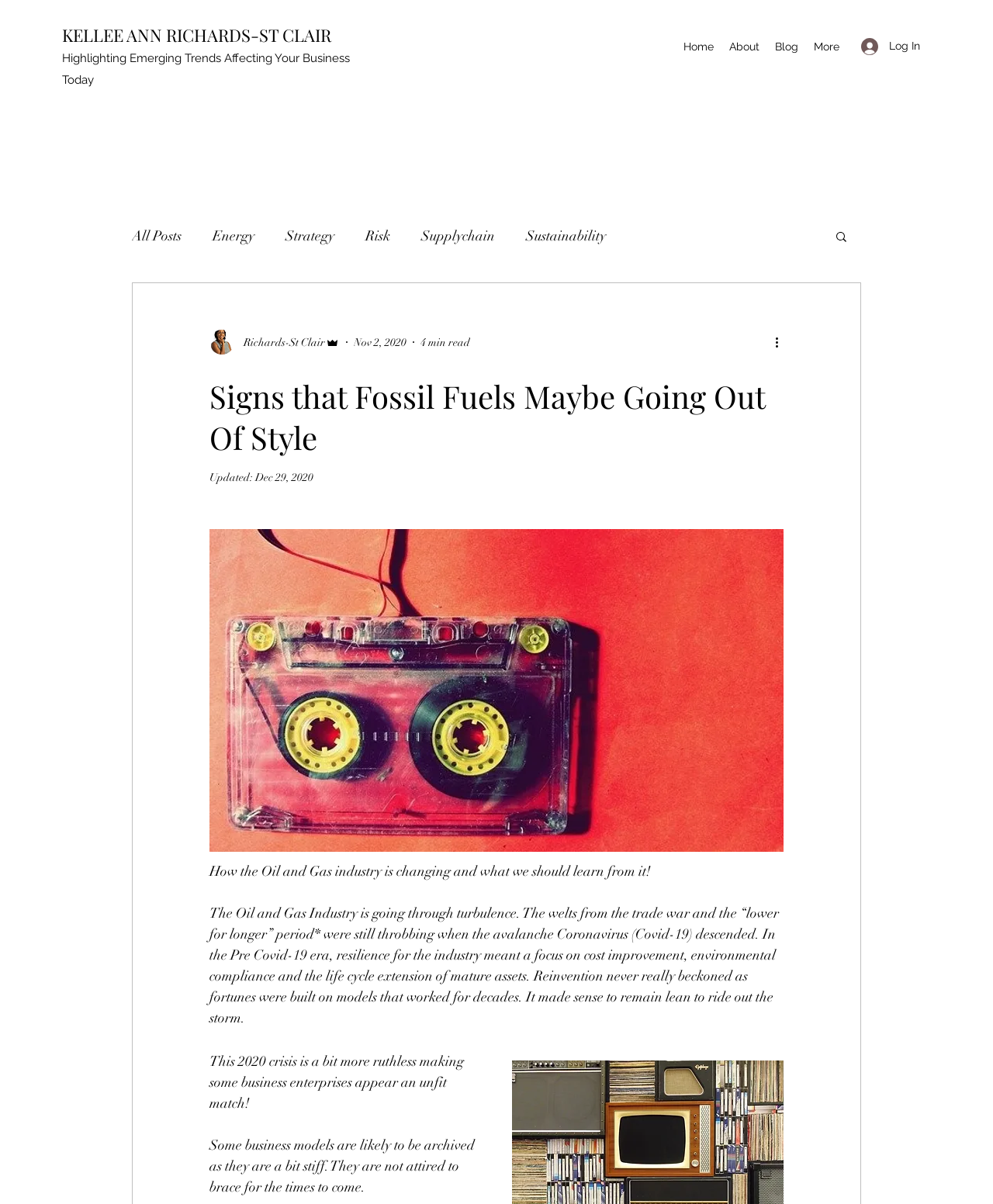Locate the bounding box coordinates of the UI element described by: "Leave a comment". The bounding box coordinates should consist of four float numbers between 0 and 1, i.e., [left, top, right, bottom].

None